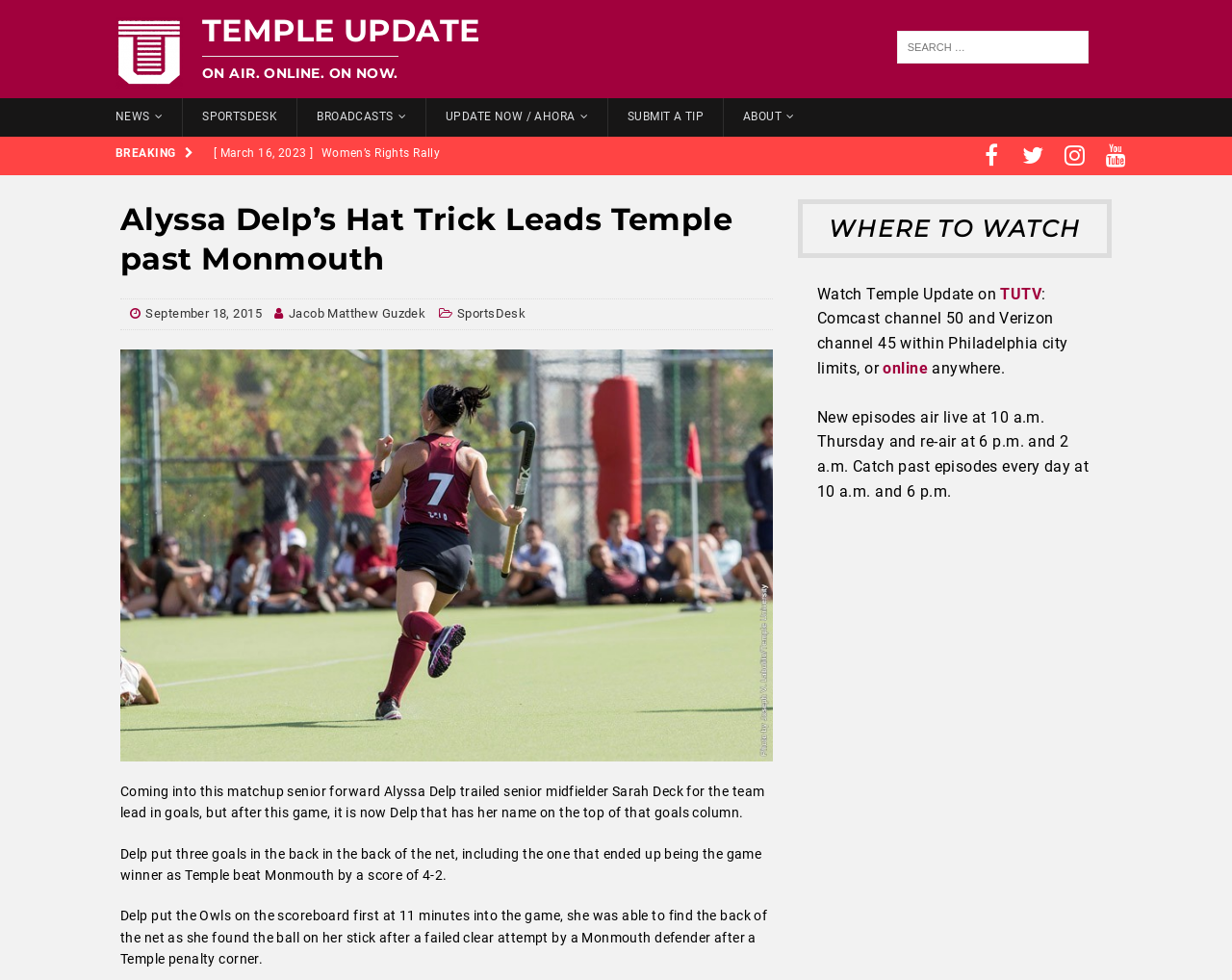Please respond to the question with a concise word or phrase:
What is the name of the Temple Update show?

Temple Update